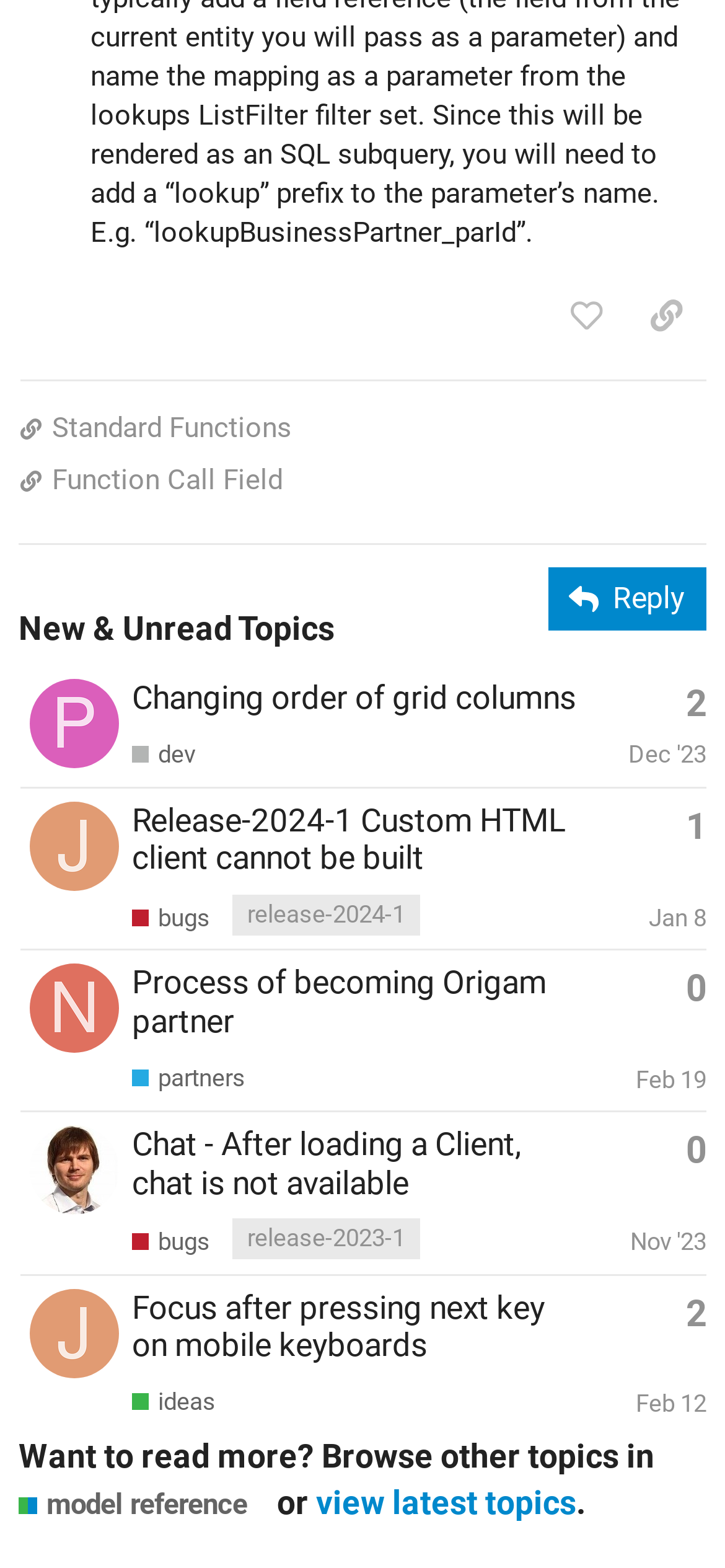Using the webpage screenshot, find the UI element described by Share on Facebook. Provide the bounding box coordinates in the format (top-left x, top-left y, bottom-right x, bottom-right y), ensuring all values are floating point numbers between 0 and 1.

None